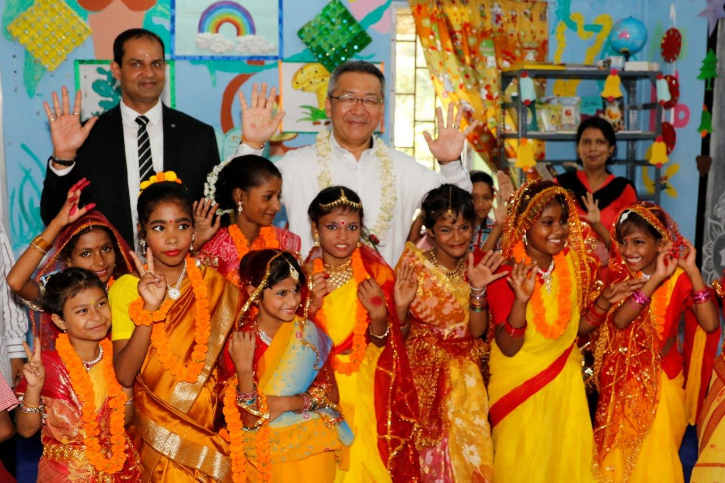Give a one-word or short-phrase answer to the following question: 
Who is standing with the children?

Mr. Kazutada Kobayashi and another gentleman